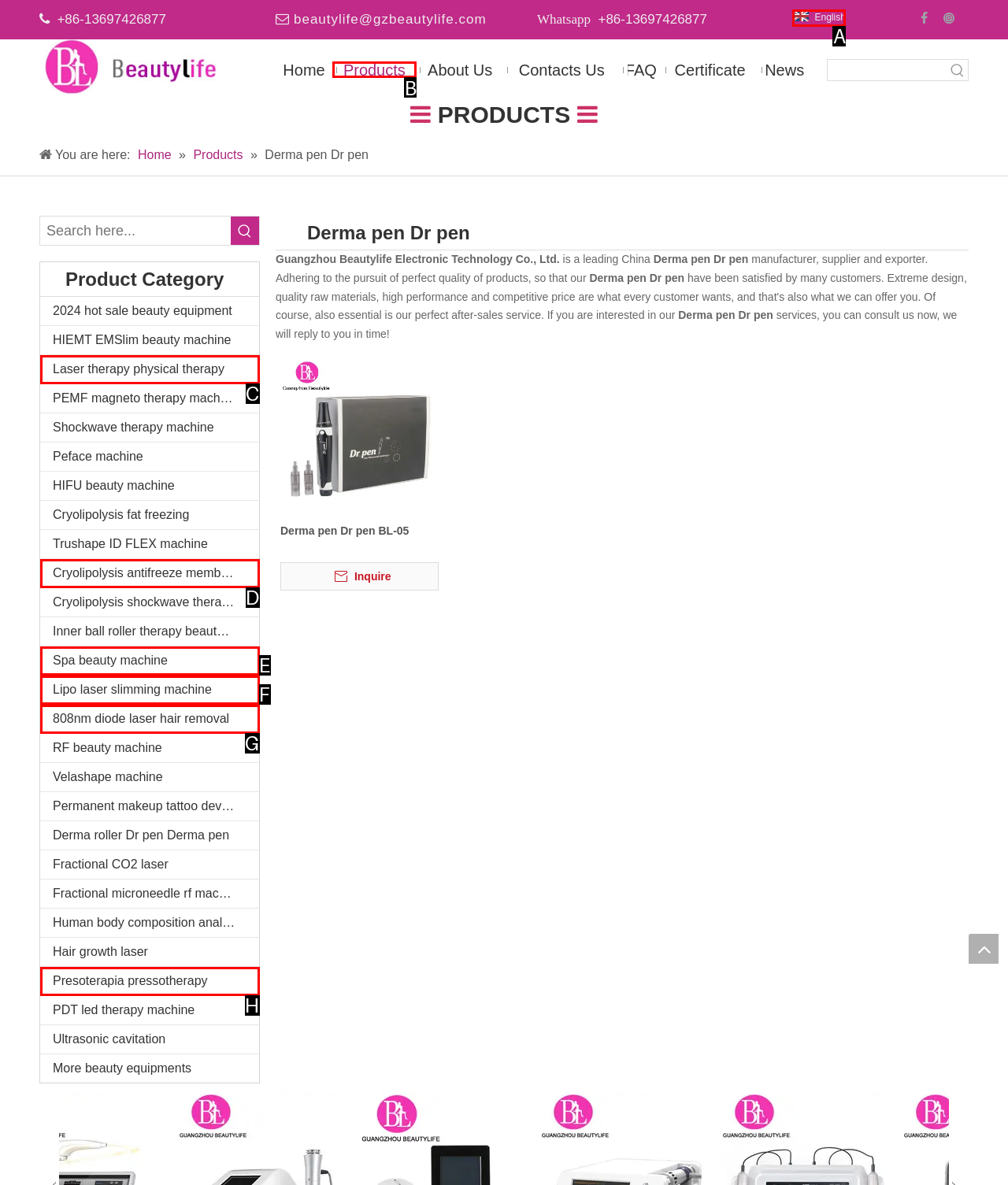Point out the option that needs to be clicked to fulfill the following instruction: Switch to English language
Answer with the letter of the appropriate choice from the listed options.

A